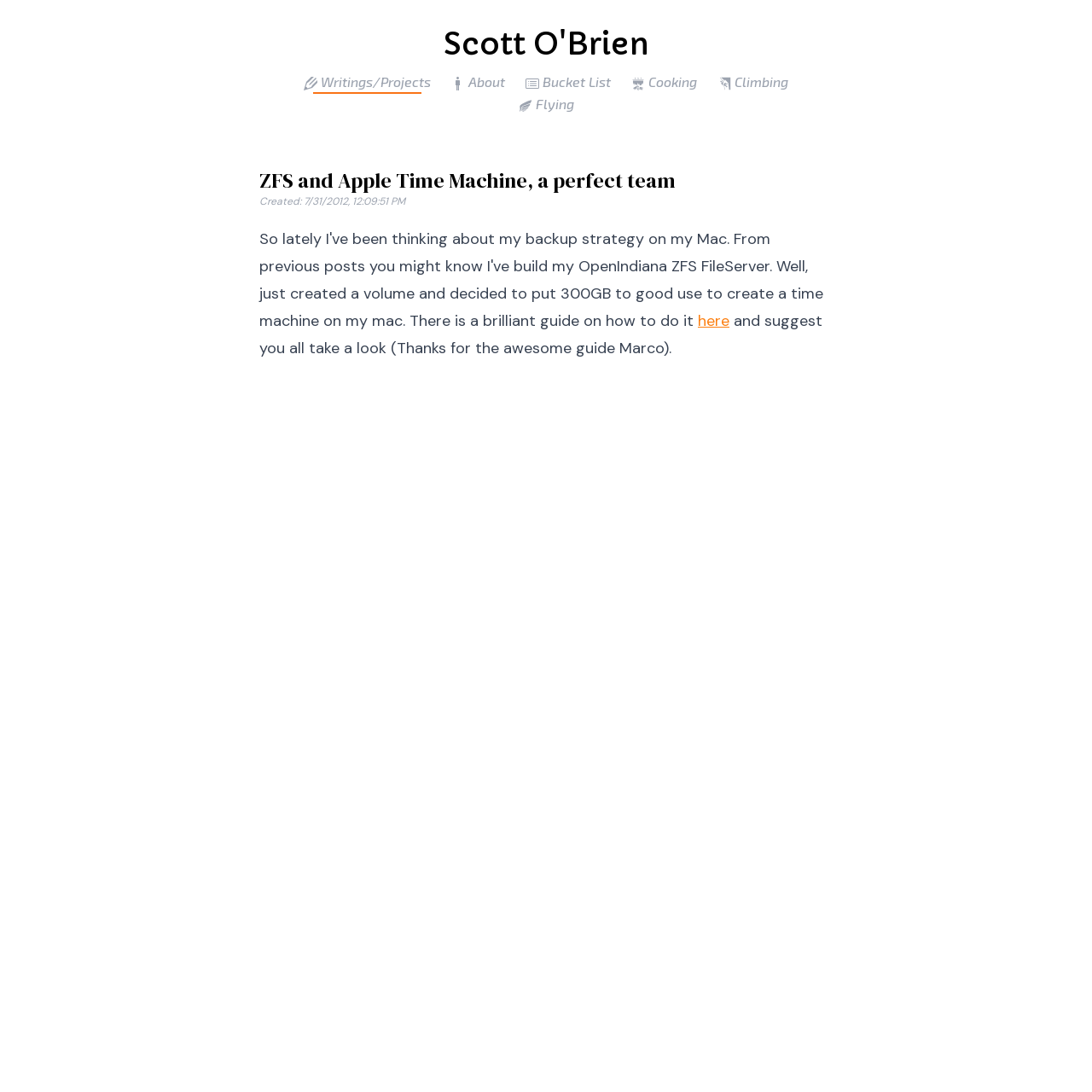Can you give a comprehensive explanation to the question given the content of the image?
What is the title of the article?

The title of the article is mentioned in a heading element within the article section. This title suggests that the article is about the compatibility and effectiveness of using ZFS and Apple Time Machine together.